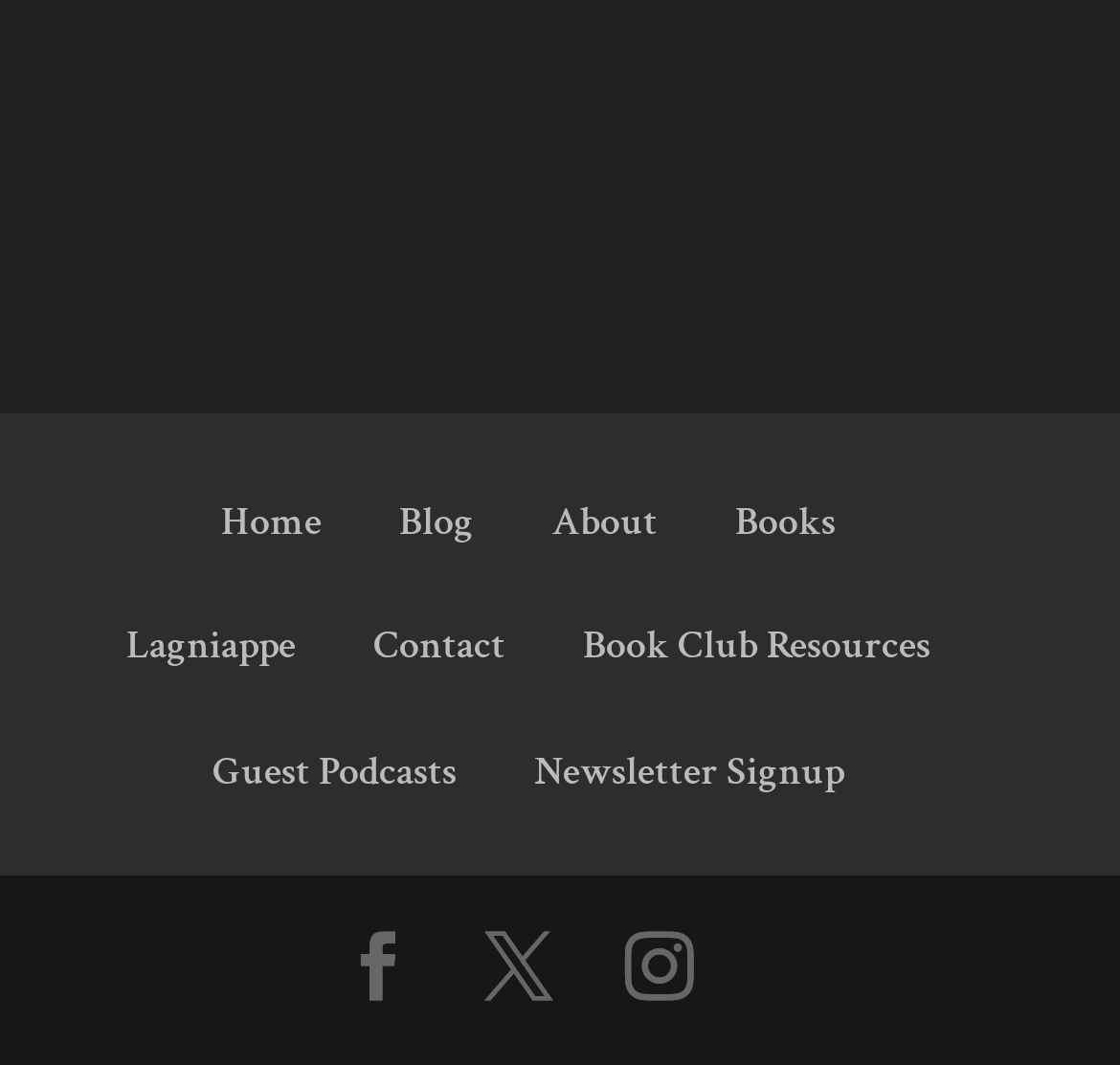Determine the bounding box coordinates for the clickable element required to fulfill the instruction: "read the blog". Provide the coordinates as four float numbers between 0 and 1, i.e., [left, top, right, bottom].

[0.356, 0.465, 0.423, 0.514]